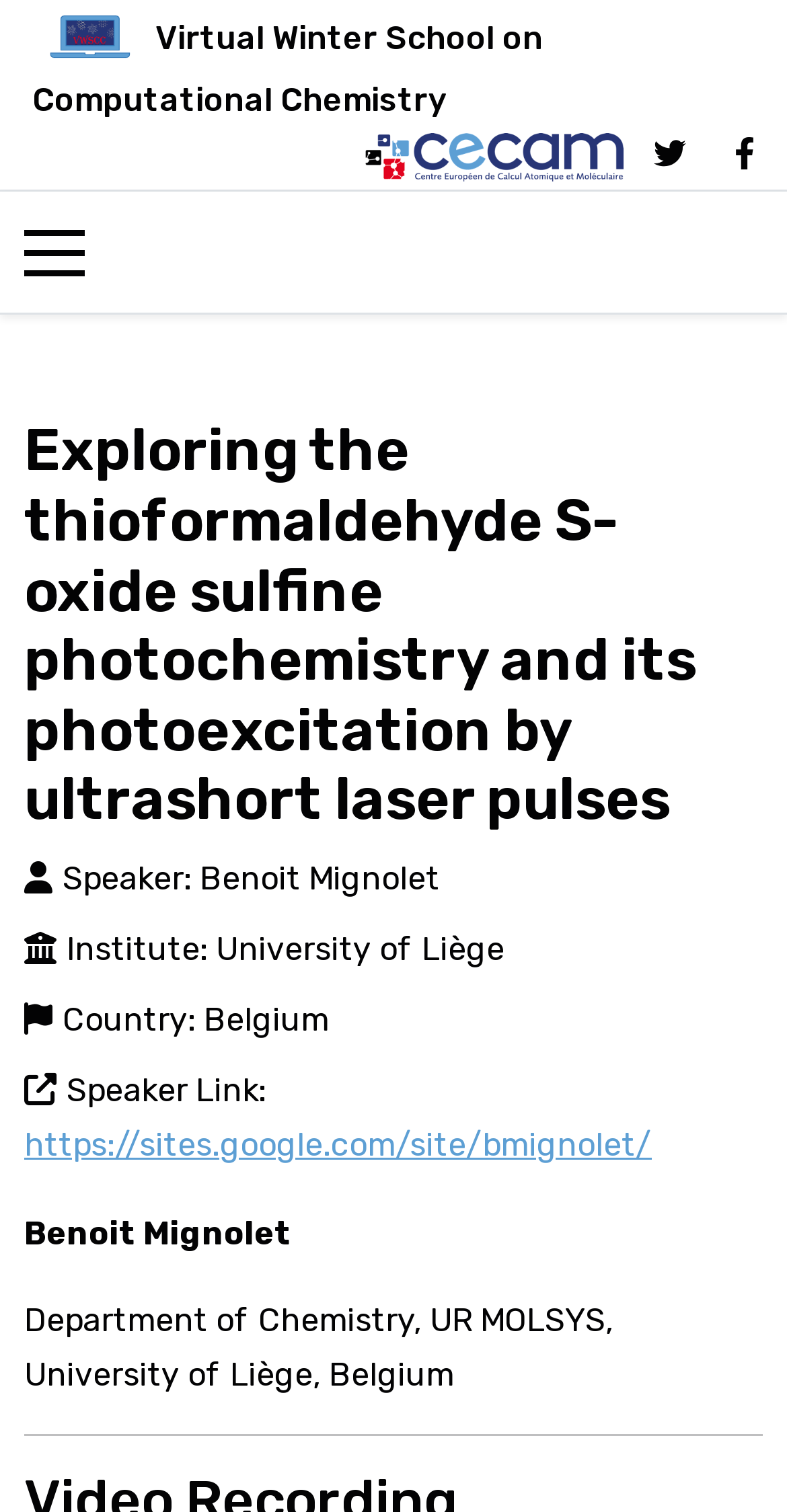Using the information in the image, could you please answer the following question in detail:
What is the speaker's name?

The speaker's name can be found in the description list detail section, where it is mentioned as 'Speaker: Benoit Mignolet'.